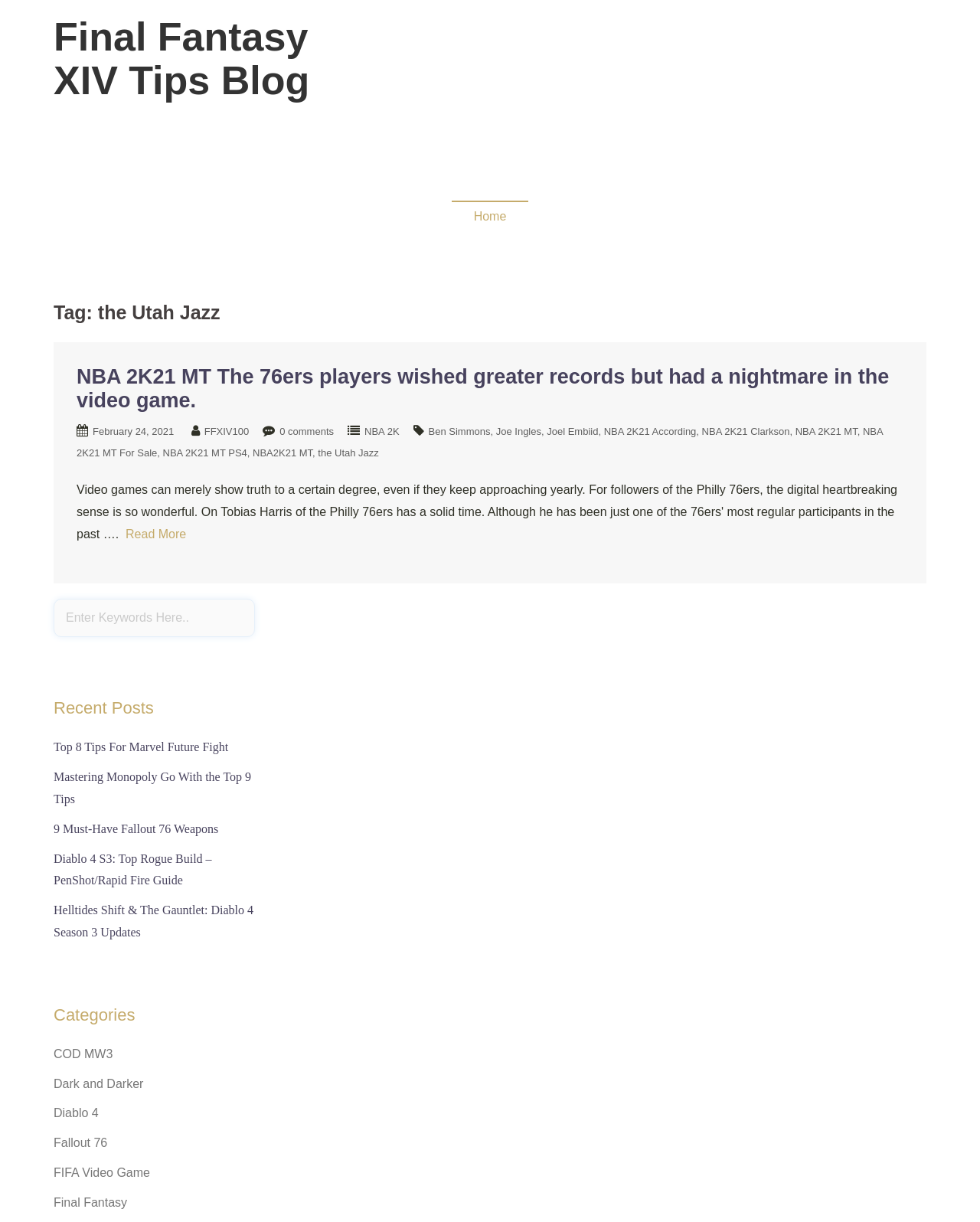Please identify the bounding box coordinates of the element that needs to be clicked to perform the following instruction: "Visit the Utah Jazz page".

[0.324, 0.366, 0.387, 0.375]